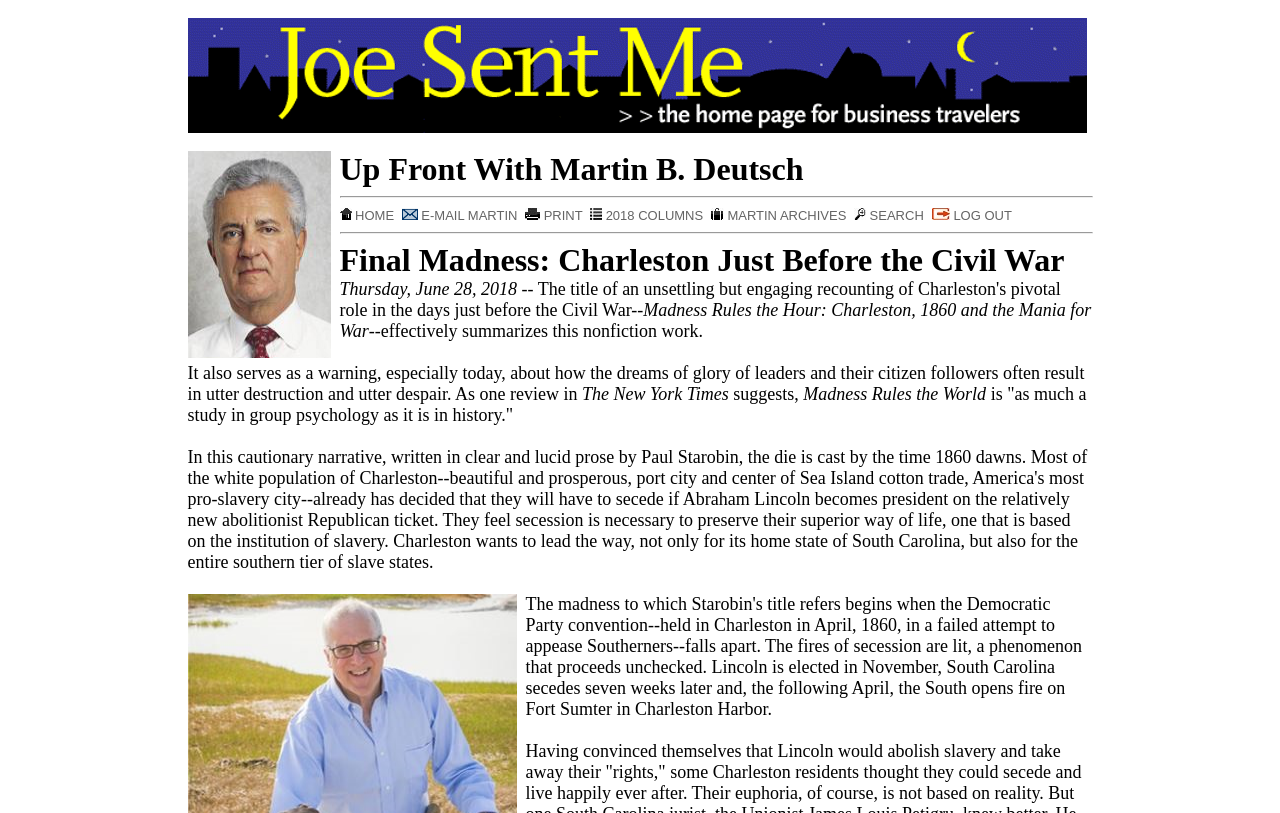Provide an in-depth description of the elements and layout of the webpage.

The webpage appears to be a blog or article page focused on business travelers, with the title "JoeSentMe.com for business travelers" at the top. Below the title, there is a large image spanning almost the entire width of the page. 

To the right of the title, there are three smaller images arranged horizontally. Below these images, there is a heading "Up Front With Martin B. Deutsch" followed by a horizontal separator line. 

Underneath the separator line, there is a navigation menu consisting of seven links: "HOME", "E-MAIL MARTIN", "PRINT", "2018 COLUMNS", "MARTIN ARCHIVES", "SEARCH", and "LOG OUT". Each link has a small icon accompanying it. 

Below the navigation menu, there is another horizontal separator line. The main content of the page starts with a heading "Final Madness: Charleston Just Before the Civil War" followed by a series of paragraphs discussing a nonfiction book titled "Madness Rules the Hour: Charleston, 1860 and the Mania for War". The text summarizes the book's content and includes a quote from a review in The New York Times.